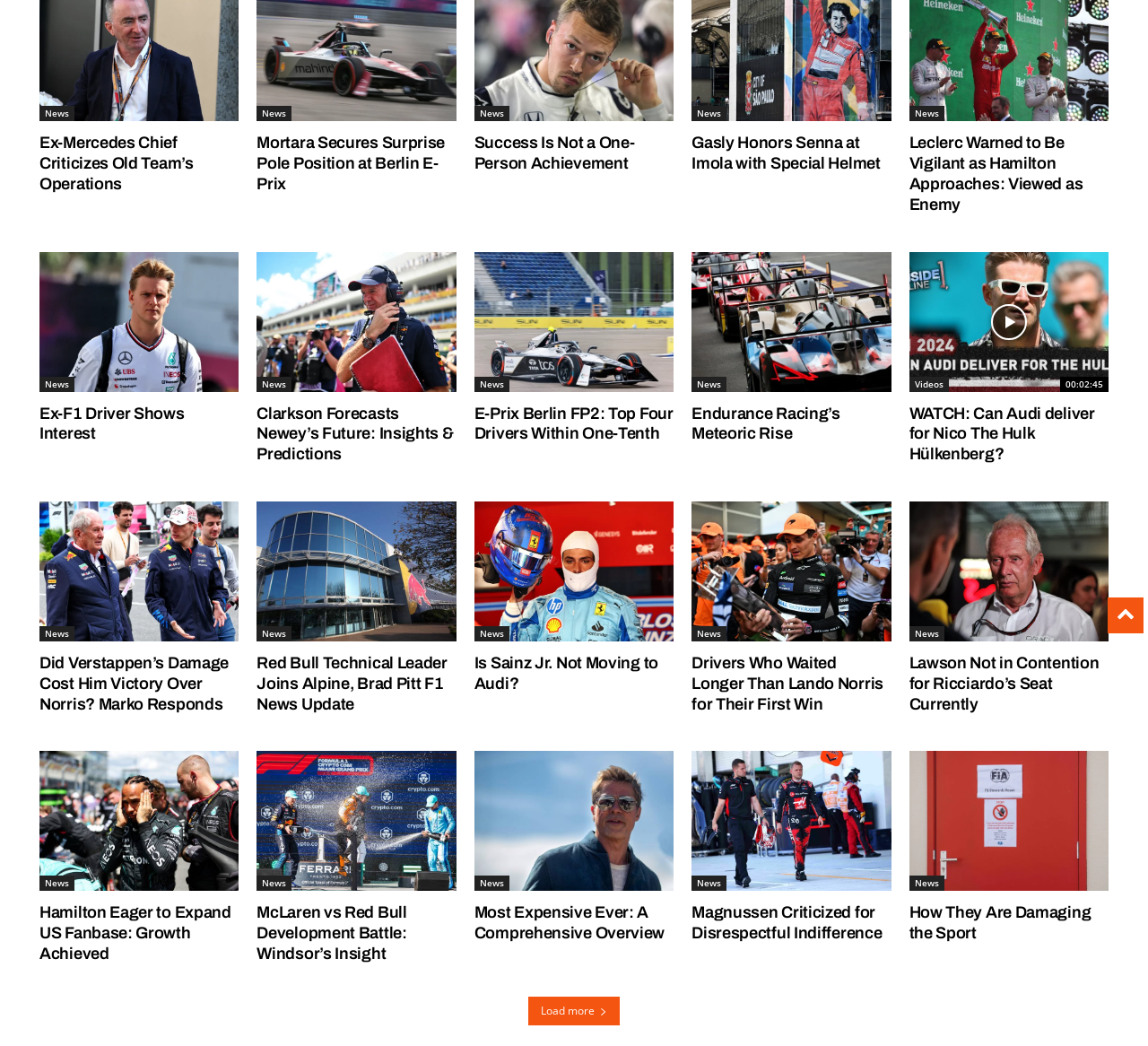Determine the bounding box of the UI element mentioned here: "News". The coordinates must be in the format [left, top, right, bottom] with values ranging from 0 to 1.

[0.602, 0.102, 0.633, 0.116]